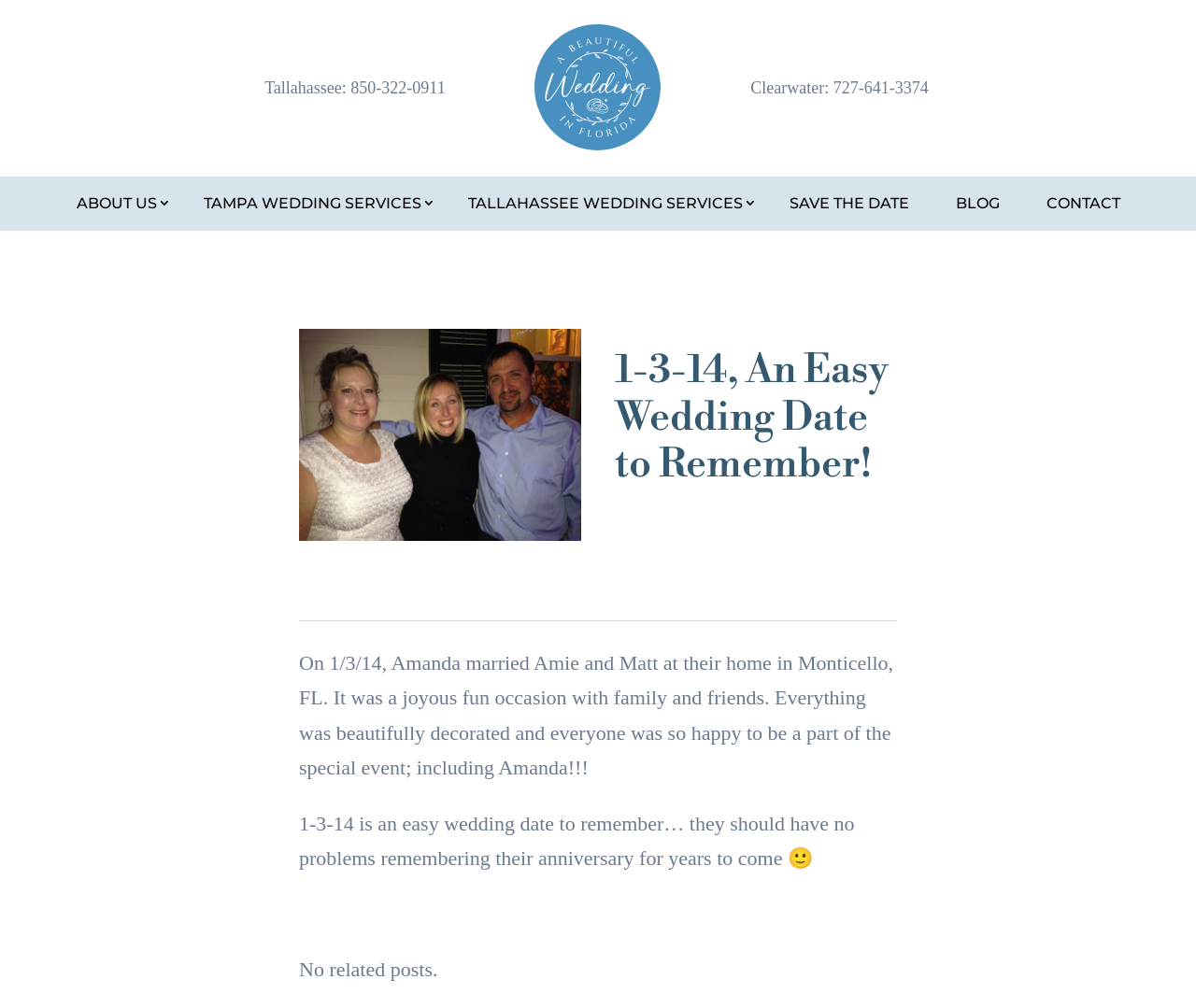Given the element description: "Contact", predict the bounding box coordinates of this UI element. The coordinates must be four float numbers between 0 and 1, given as [left, top, right, bottom].

[0.863, 0.189, 0.948, 0.215]